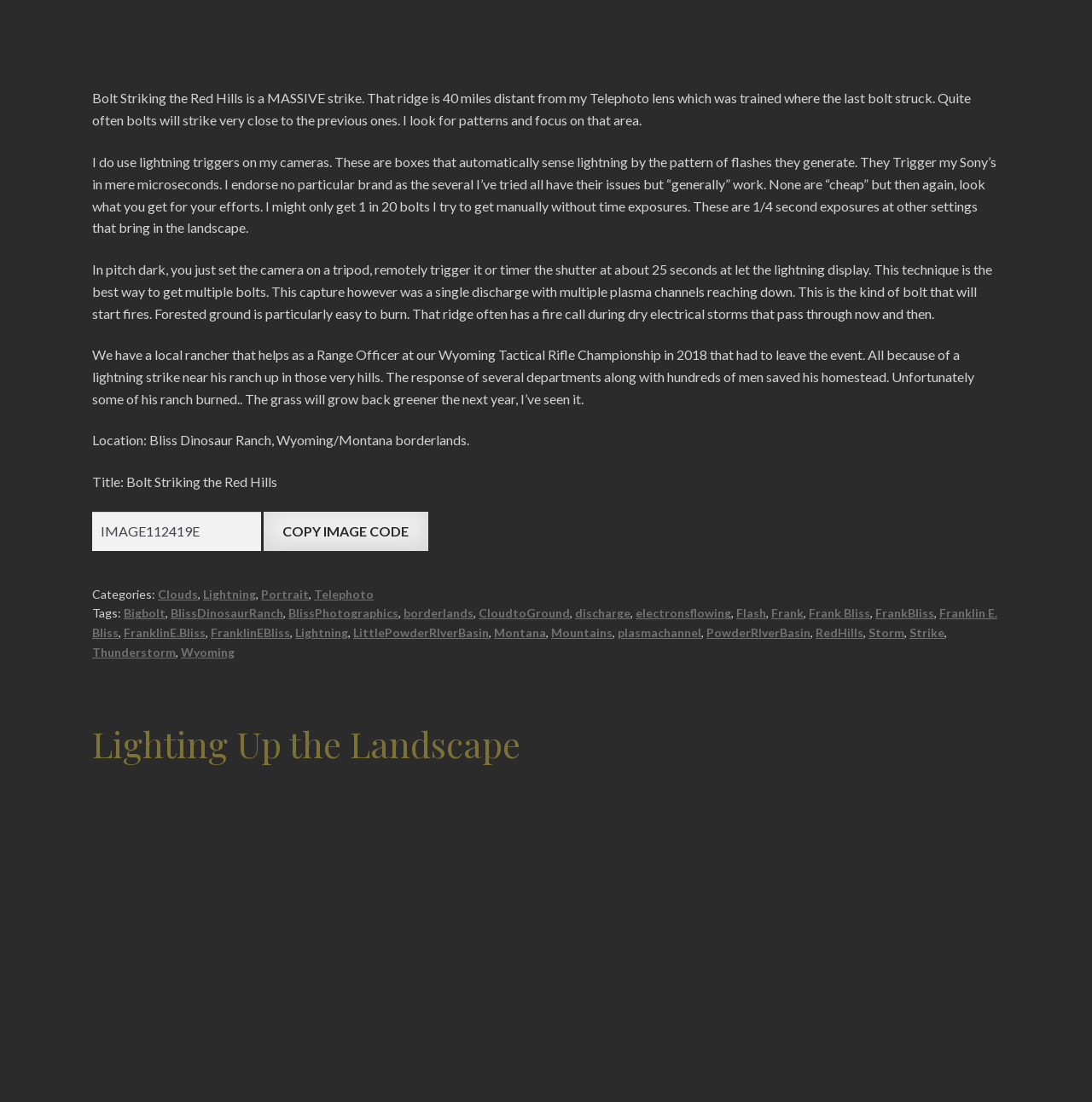Please specify the bounding box coordinates of the clickable section necessary to execute the following command: "click on the category Clouds".

[0.145, 0.532, 0.181, 0.545]